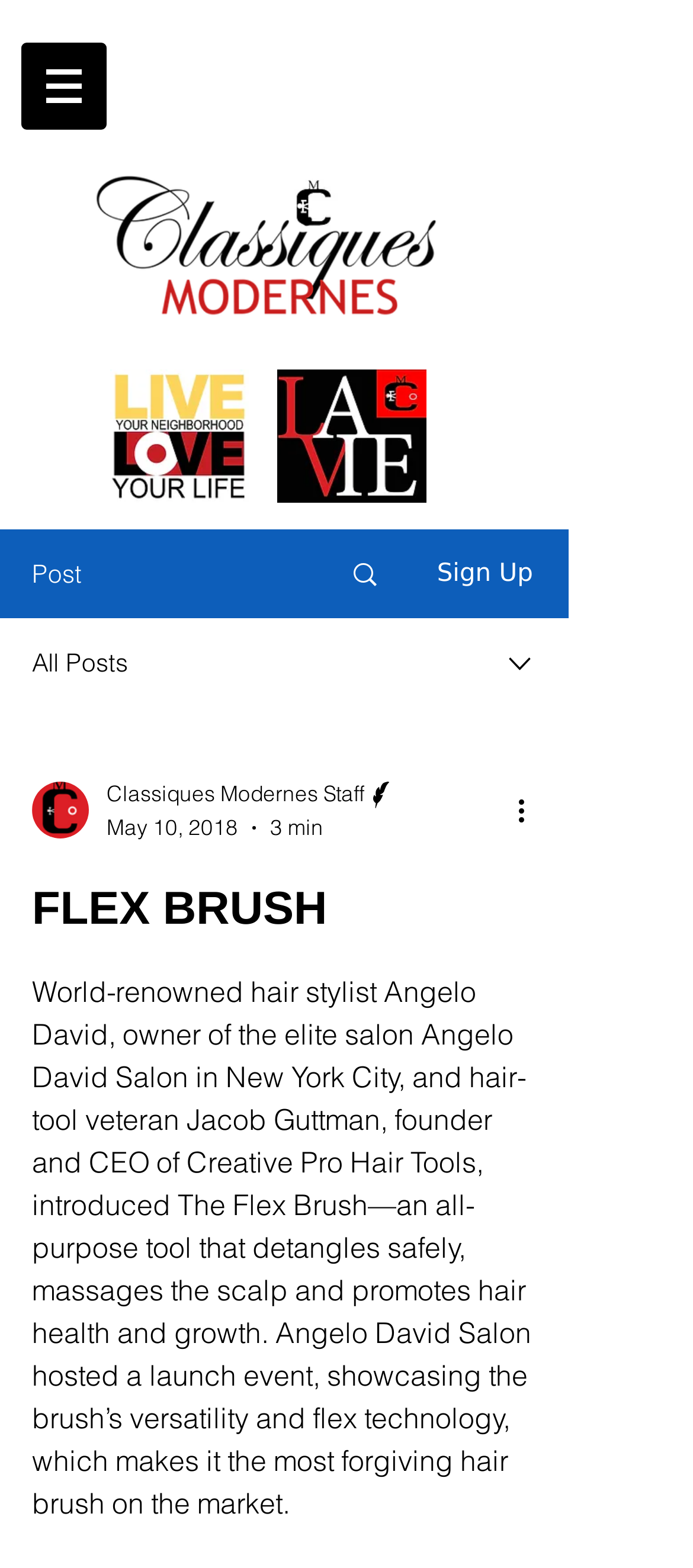From the screenshot, find the bounding box of the UI element matching this description: "aria-label="More actions"". Supply the bounding box coordinates in the form [left, top, right, bottom], each a float between 0 and 1.

[0.738, 0.503, 0.8, 0.53]